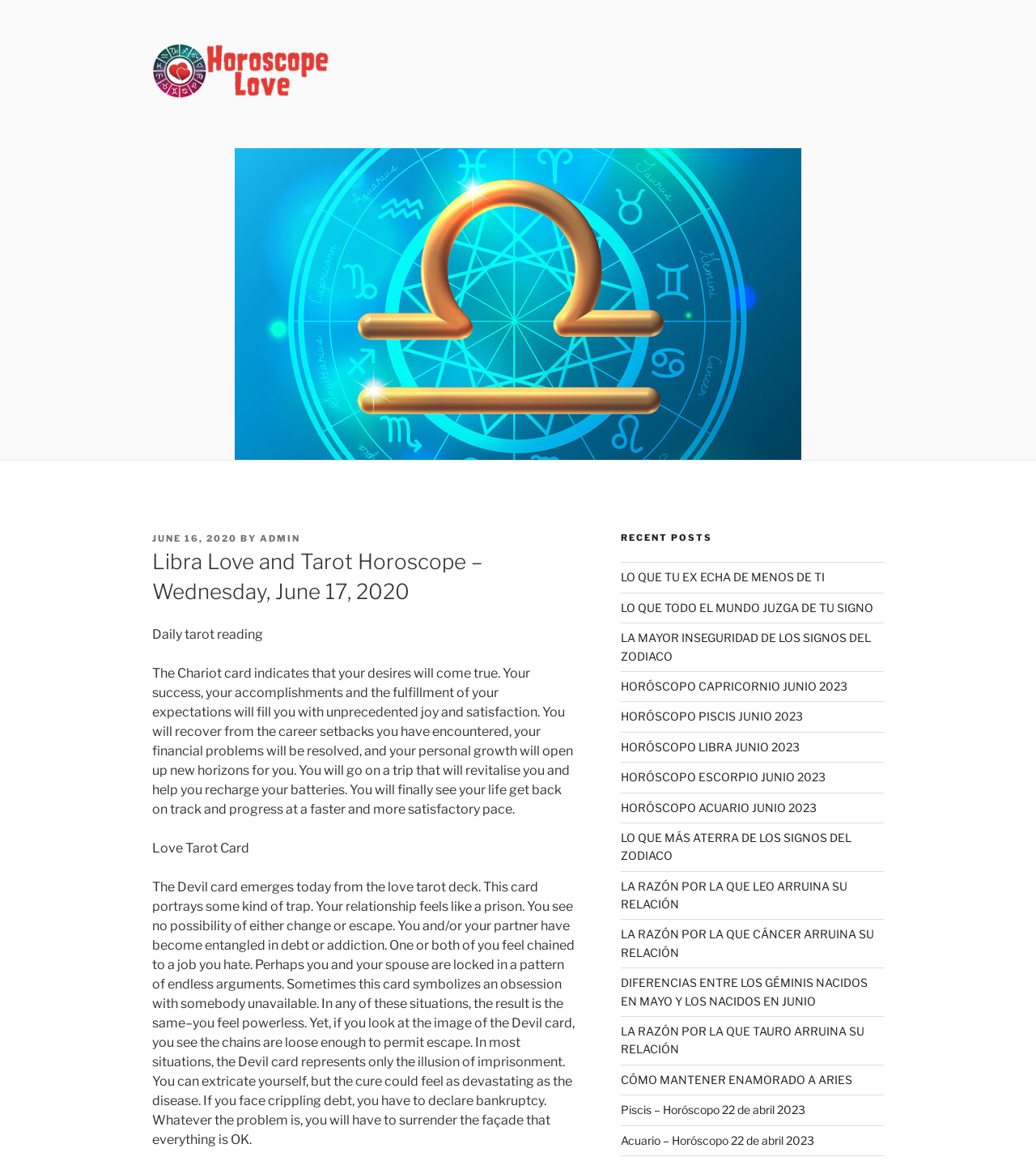Determine the bounding box coordinates of the clickable region to execute the instruction: "Check the 'Love Tarot Card' section". The coordinates should be four float numbers between 0 and 1, denoted as [left, top, right, bottom].

[0.147, 0.724, 0.241, 0.737]